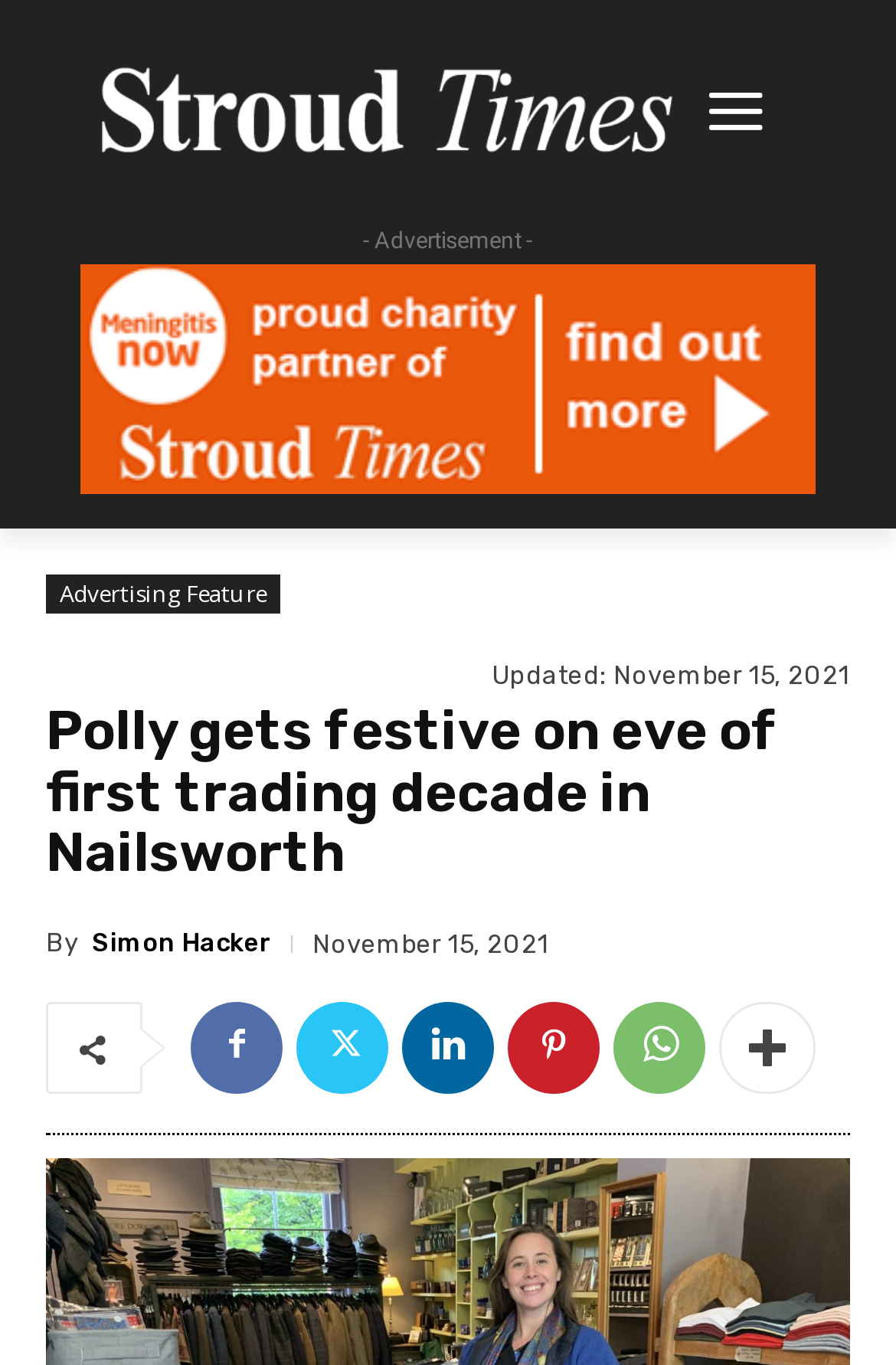Can you determine the main header of this webpage?

Polly gets festive on eve of first trading decade in Nailsworth